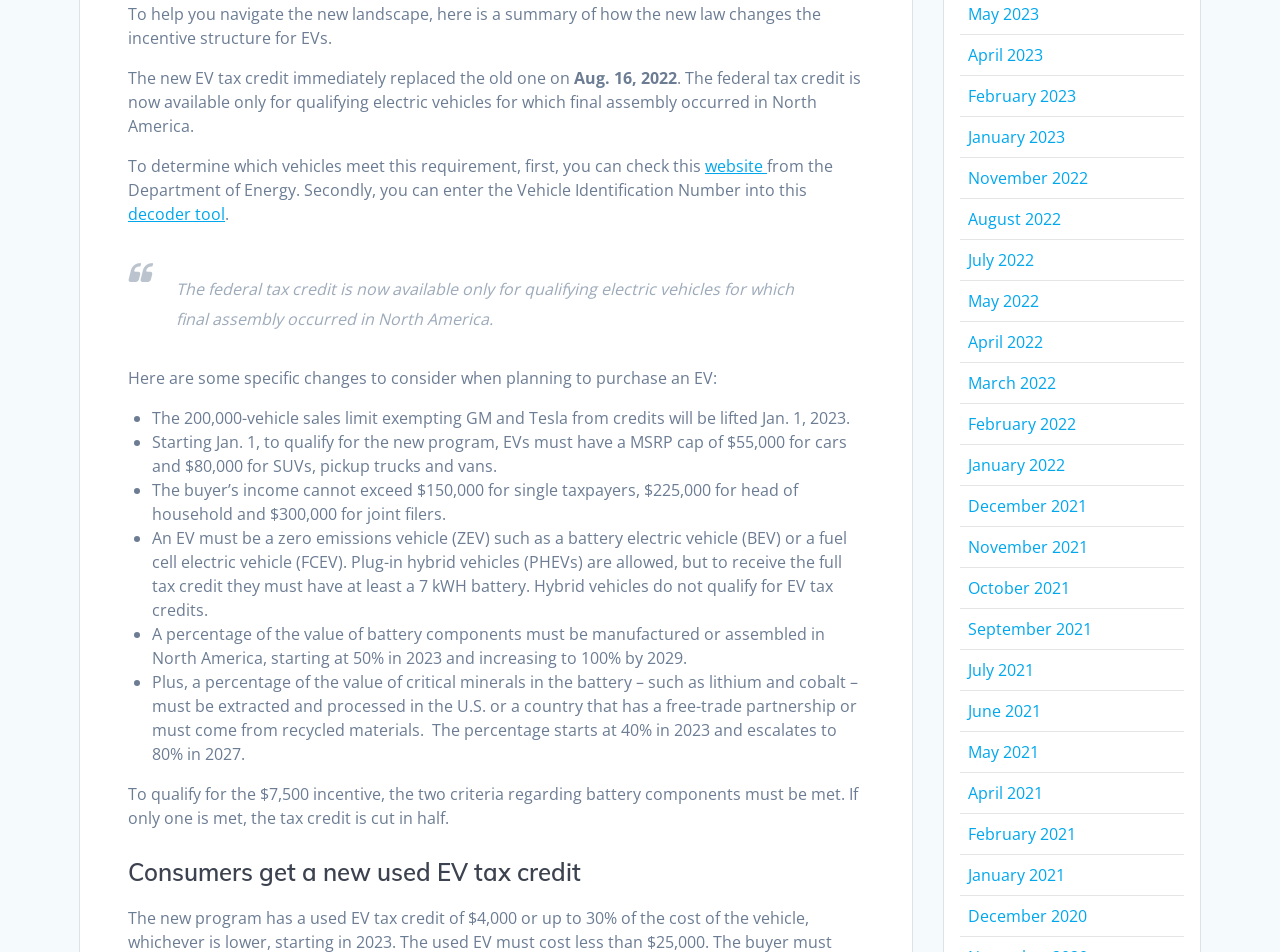Identify the bounding box coordinates of the clickable region required to complete the instruction: "read more about the new used EV tax credit". The coordinates should be given as four float numbers within the range of 0 and 1, i.e., [left, top, right, bottom].

[0.1, 0.897, 0.675, 0.935]